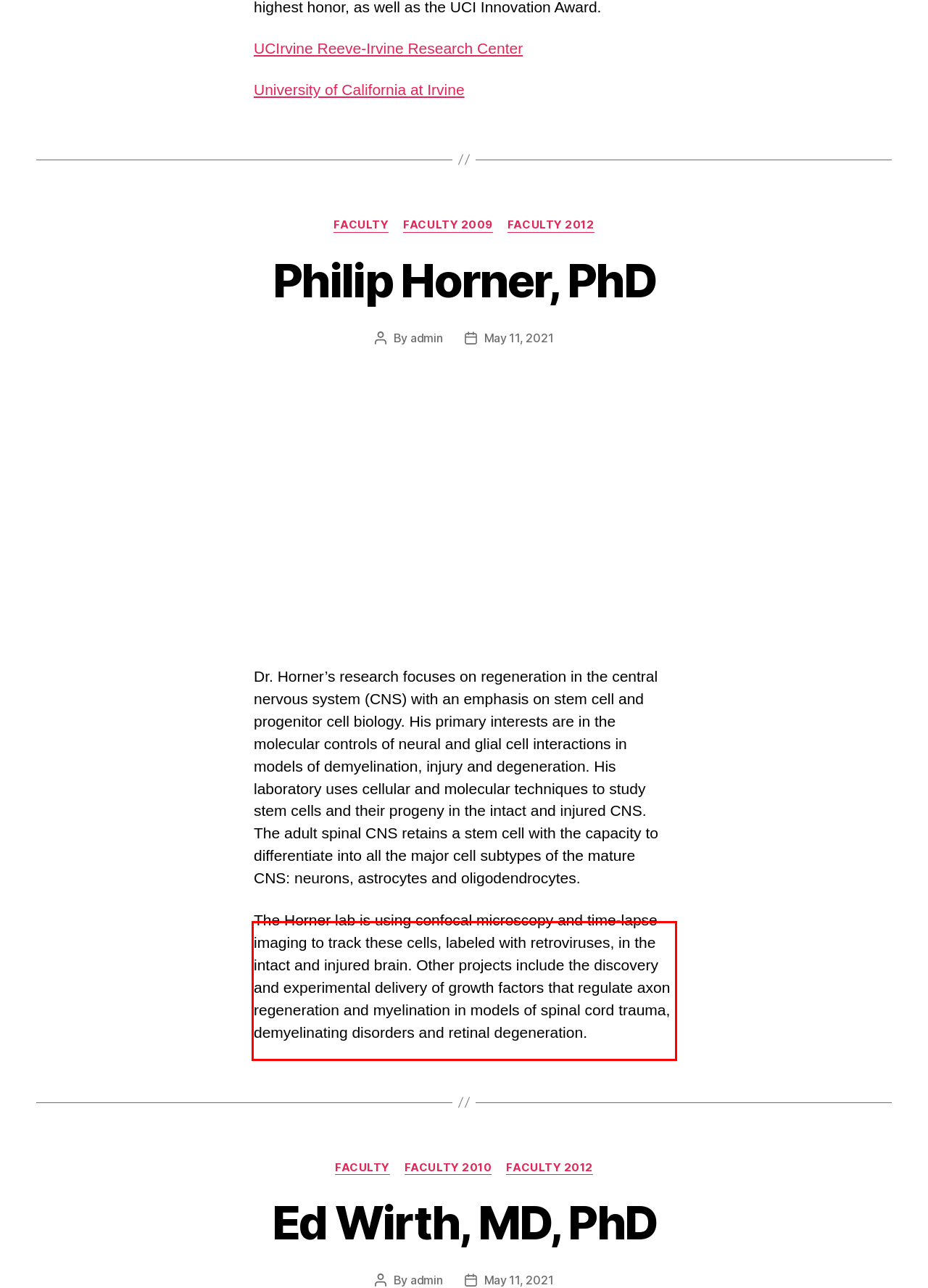You are presented with a webpage screenshot featuring a red bounding box. Perform OCR on the text inside the red bounding box and extract the content.

The Horner lab is using confocal microscopy and time-lapse imaging to track these cells, labeled with retroviruses, in the intact and injured brain. Other projects include the discovery and experimental delivery of growth factors that regulate axon regeneration and myelination in models of spinal cord trauma, demyelinating disorders and retinal degeneration.